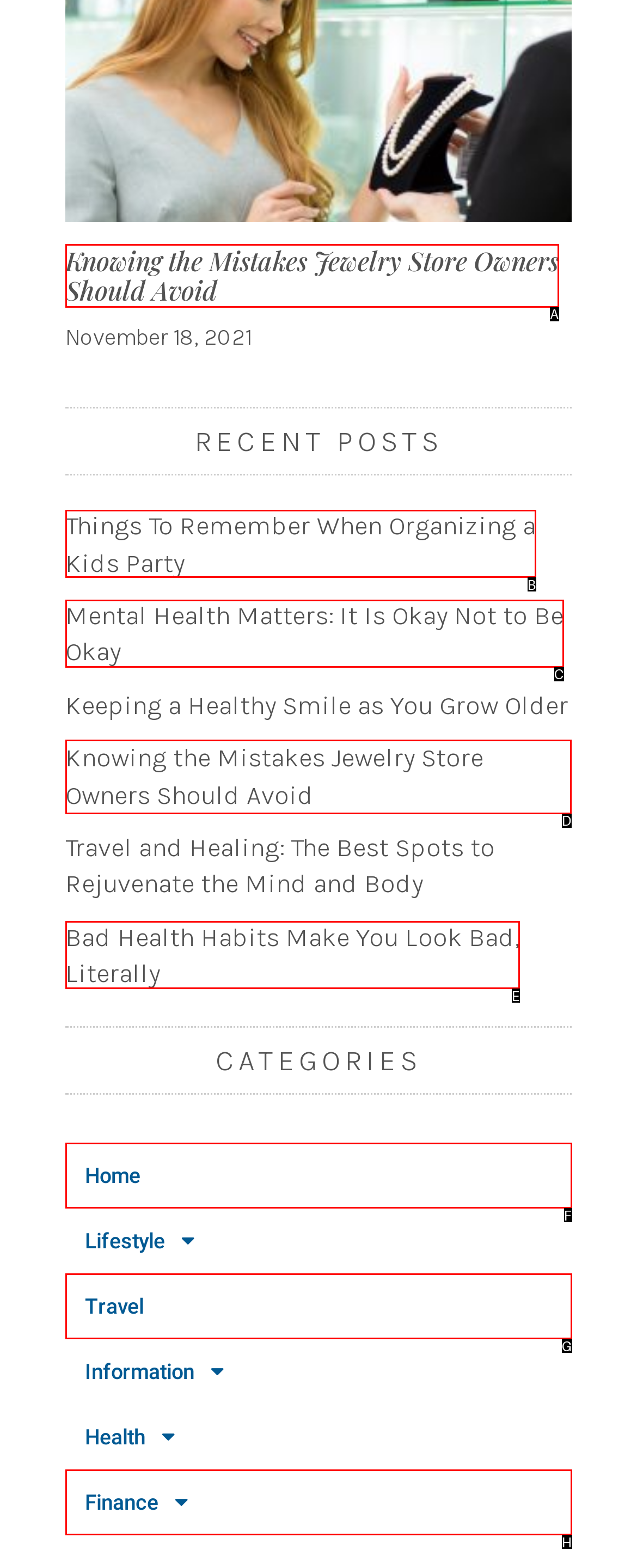Select the letter of the element you need to click to complete this task: read the article about jewelry store owners' mistakes
Answer using the letter from the specified choices.

D